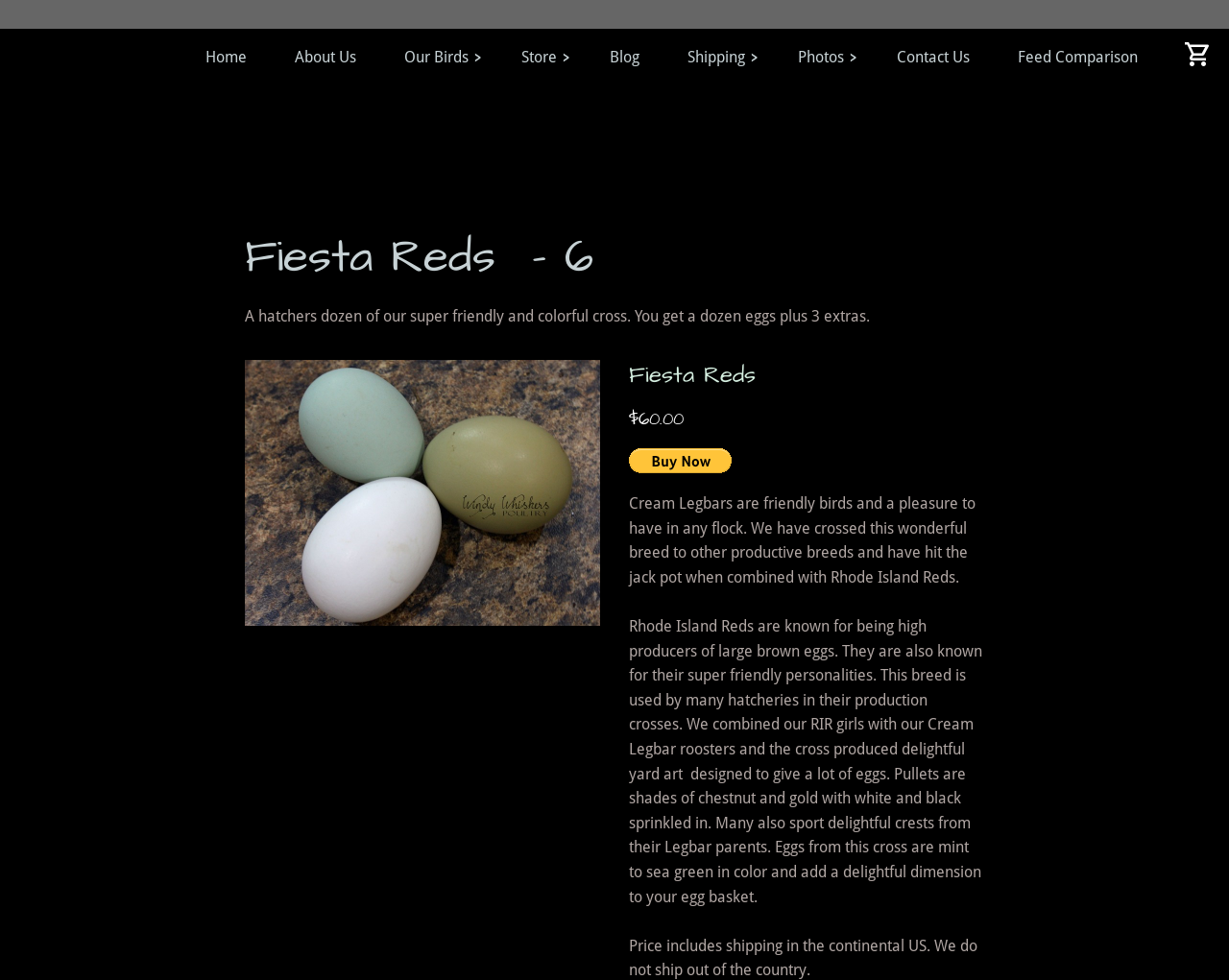What is the price of Fiesta Reds?
Give a thorough and detailed response to the question.

I found the price of Fiesta Reds by looking at the heading element that contains the text '$60.00' which is located below the heading 'Fiesta Reds'.